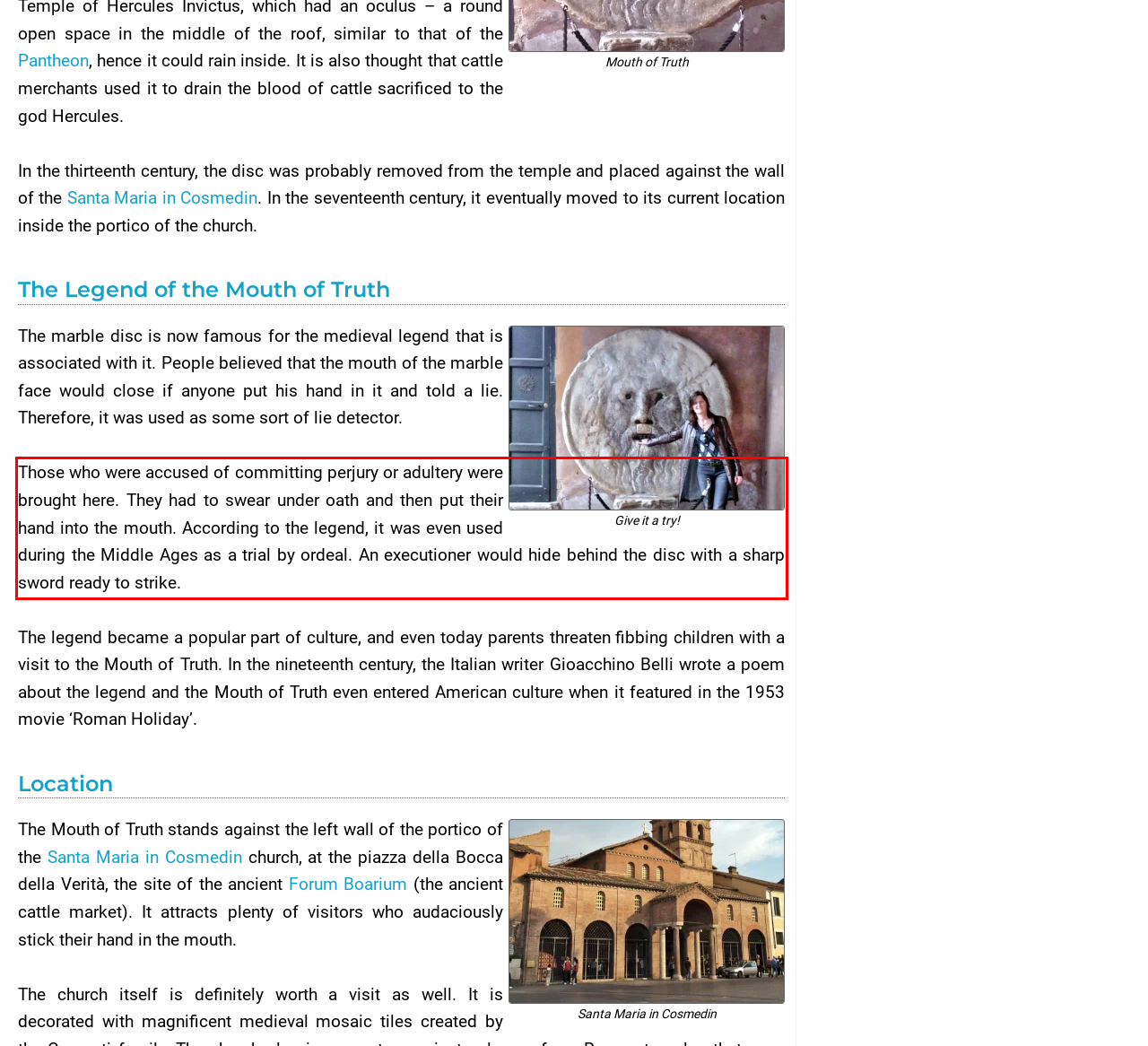Identify and extract the text within the red rectangle in the screenshot of the webpage.

Those who were accused of committing perjury or adultery were brought here. They had to swear under oath and then put their hand into the mouth. According to the legend, it was even used during the Middle Ages as a trial by ordeal. An executioner would hide behind the disc with a sharp sword ready to strike.